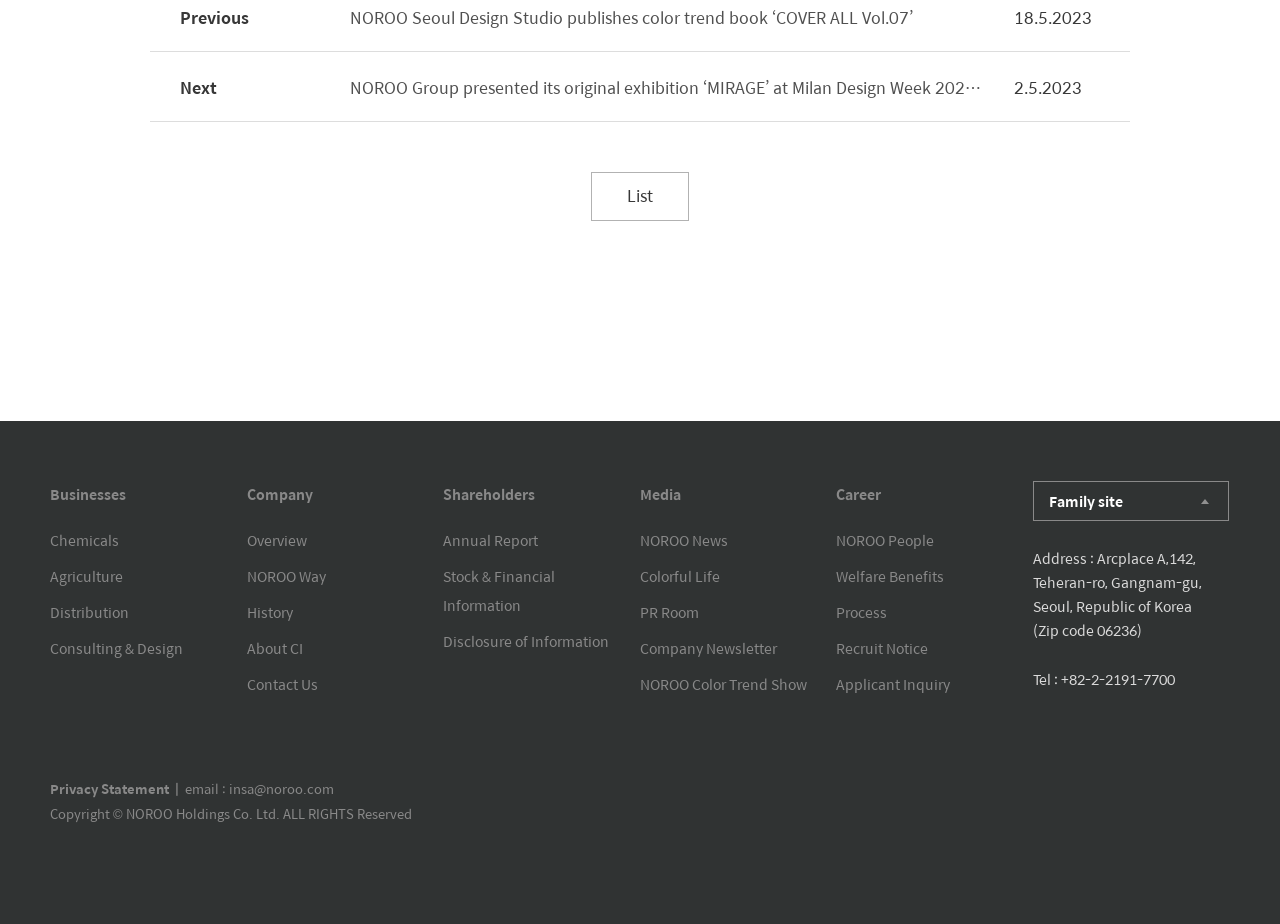How many links are there under 'Media'?
Refer to the image and provide a one-word or short phrase answer.

5